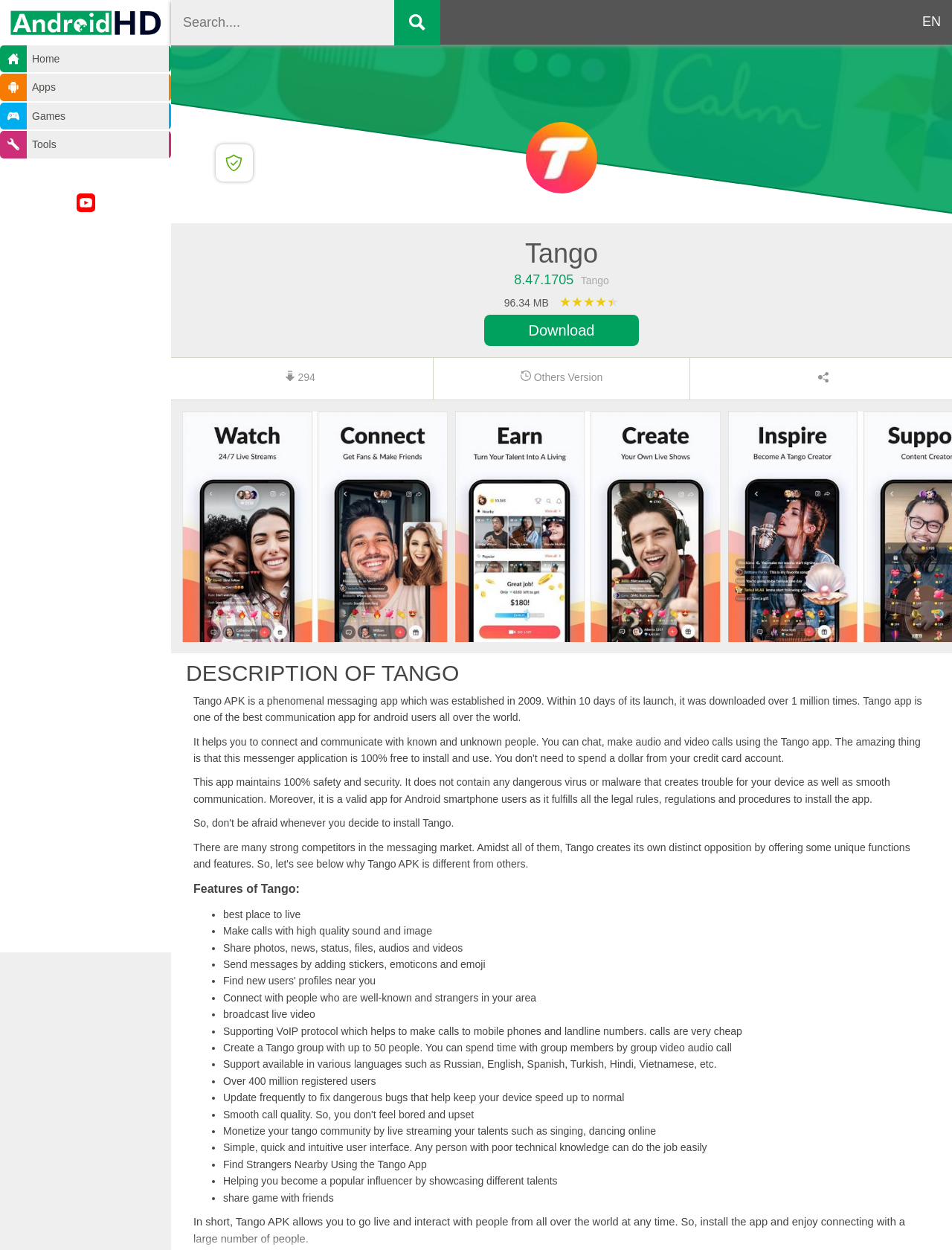What is the minimum technical knowledge required to use Tango?
Provide a thorough and detailed answer to the question.

I found the answer by reading the feature list of Tango, where it says 'Simple, quick and intuitive user interface. Any person with poor technical knowledge can do the job easily'.